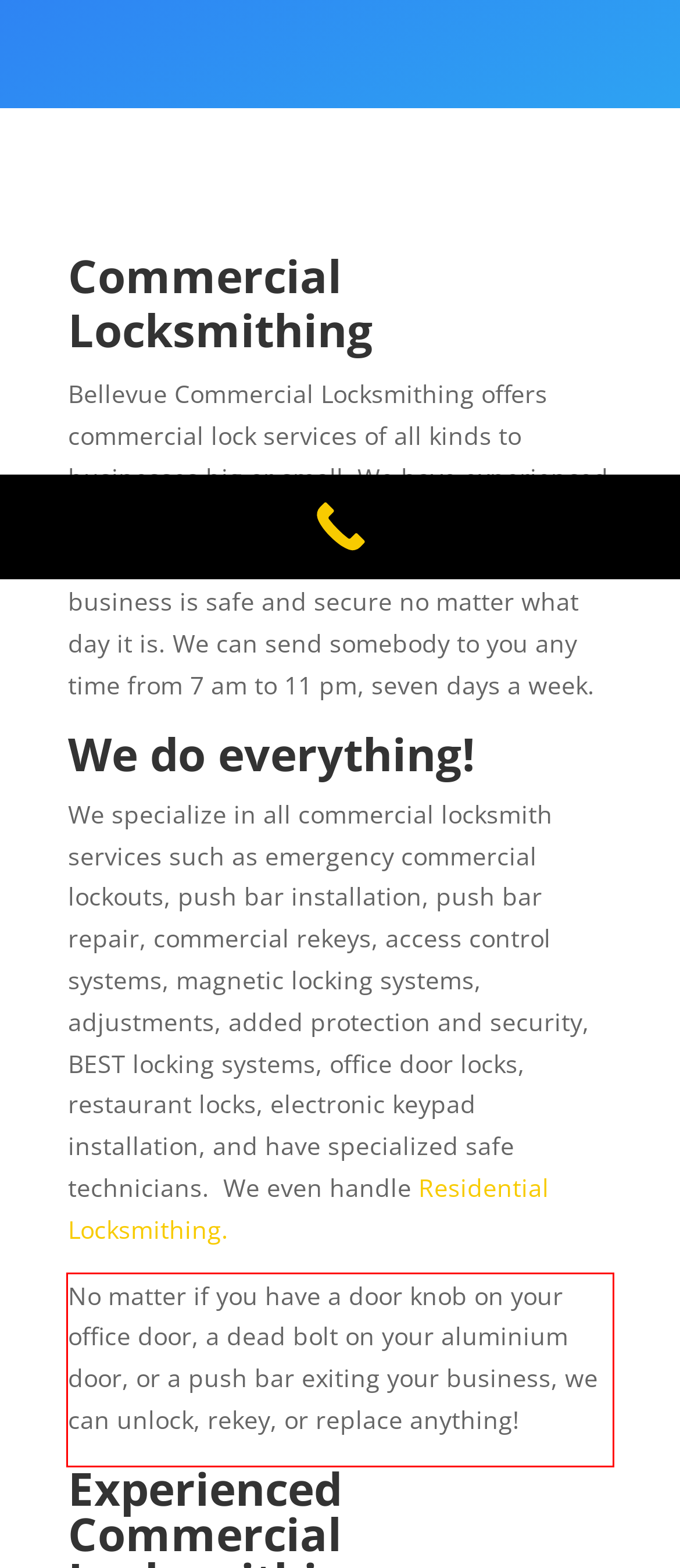Examine the webpage screenshot and use OCR to recognize and output the text within the red bounding box.

No matter if you have a door knob on your office door, a dead bolt on your aluminium door, or a push bar exiting your business, we can unlock, rekey, or replace anything!